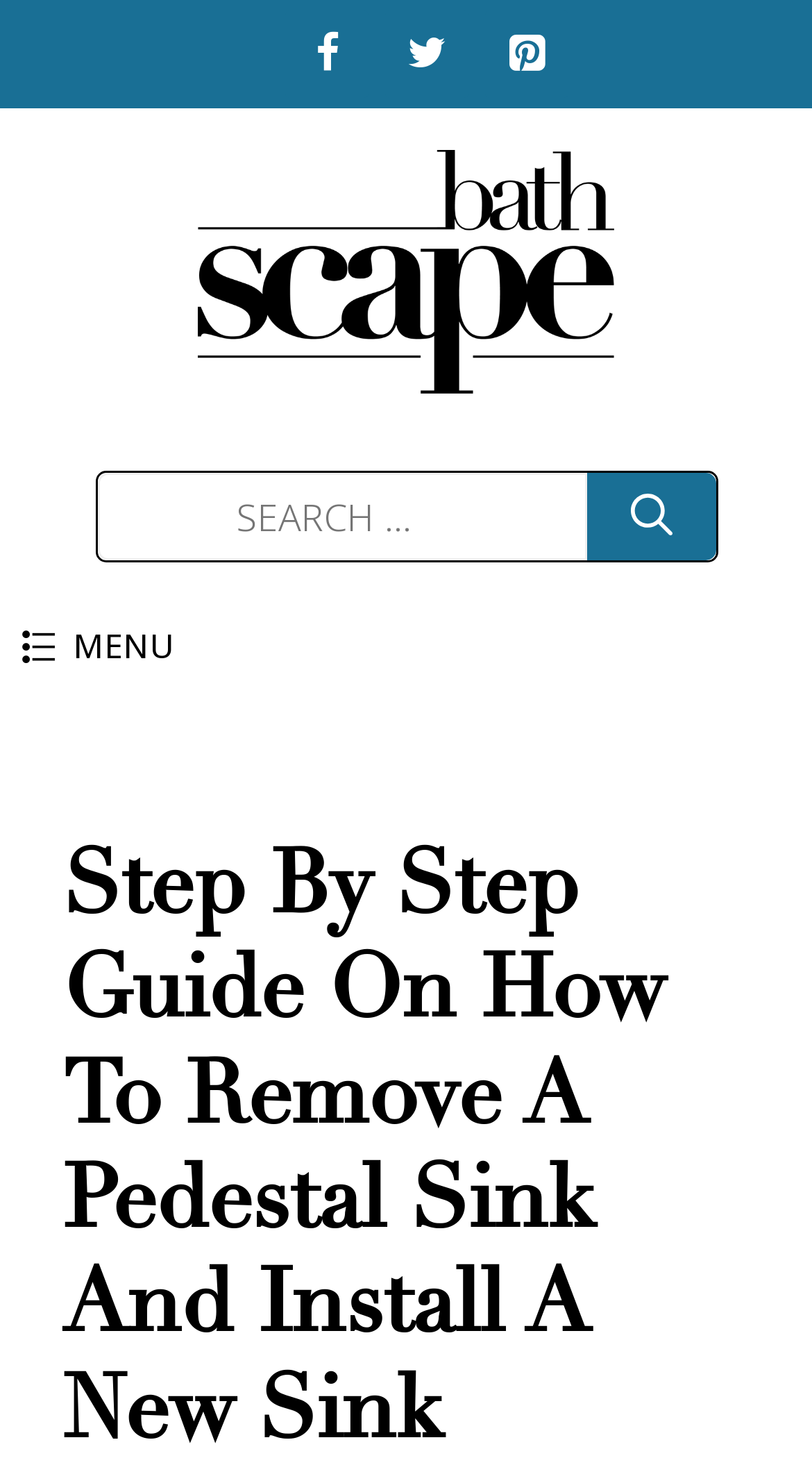Identify the bounding box coordinates for the region of the element that should be clicked to carry out the instruction: "Click on Bathroom Scape". The bounding box coordinates should be four float numbers between 0 and 1, i.e., [left, top, right, bottom].

[0.244, 0.165, 0.756, 0.199]